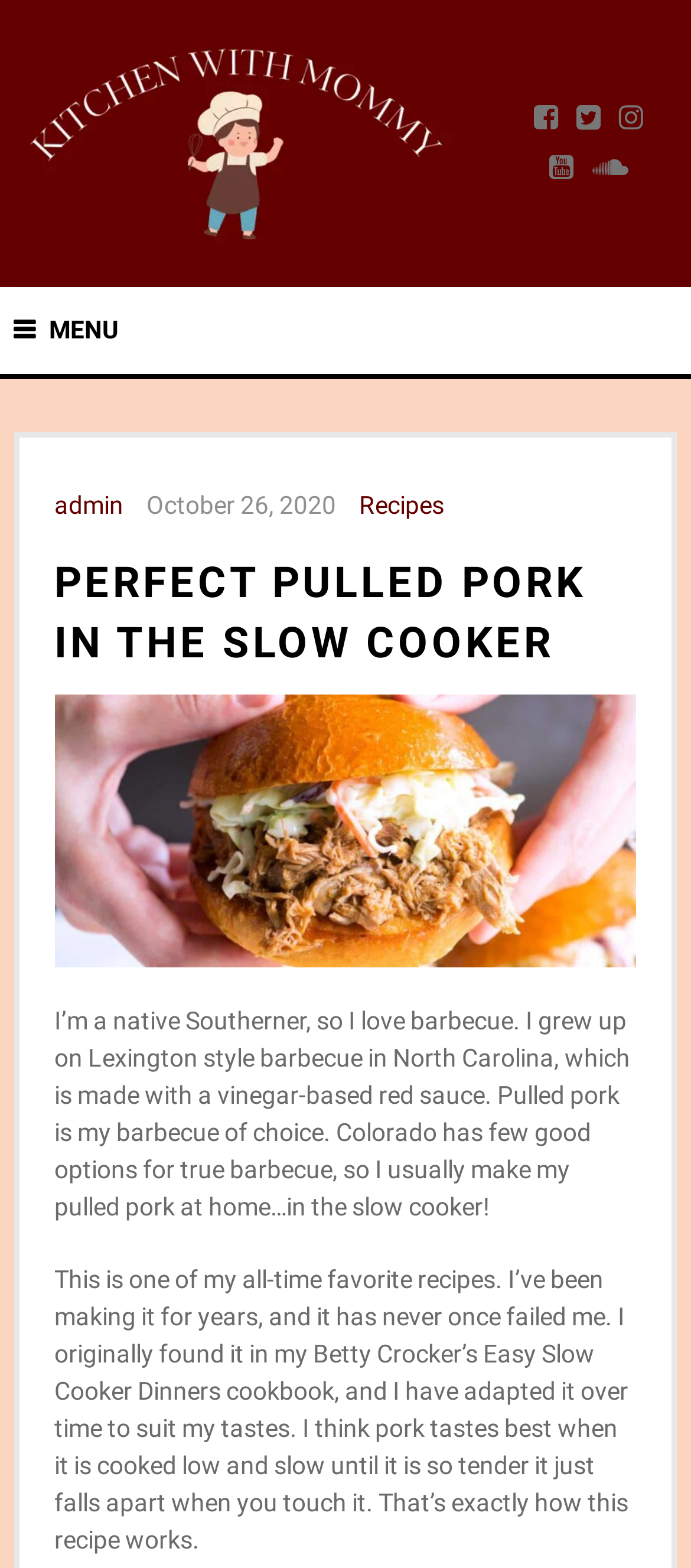Respond concisely with one word or phrase to the following query:
What is the date of the article?

October 26, 2020